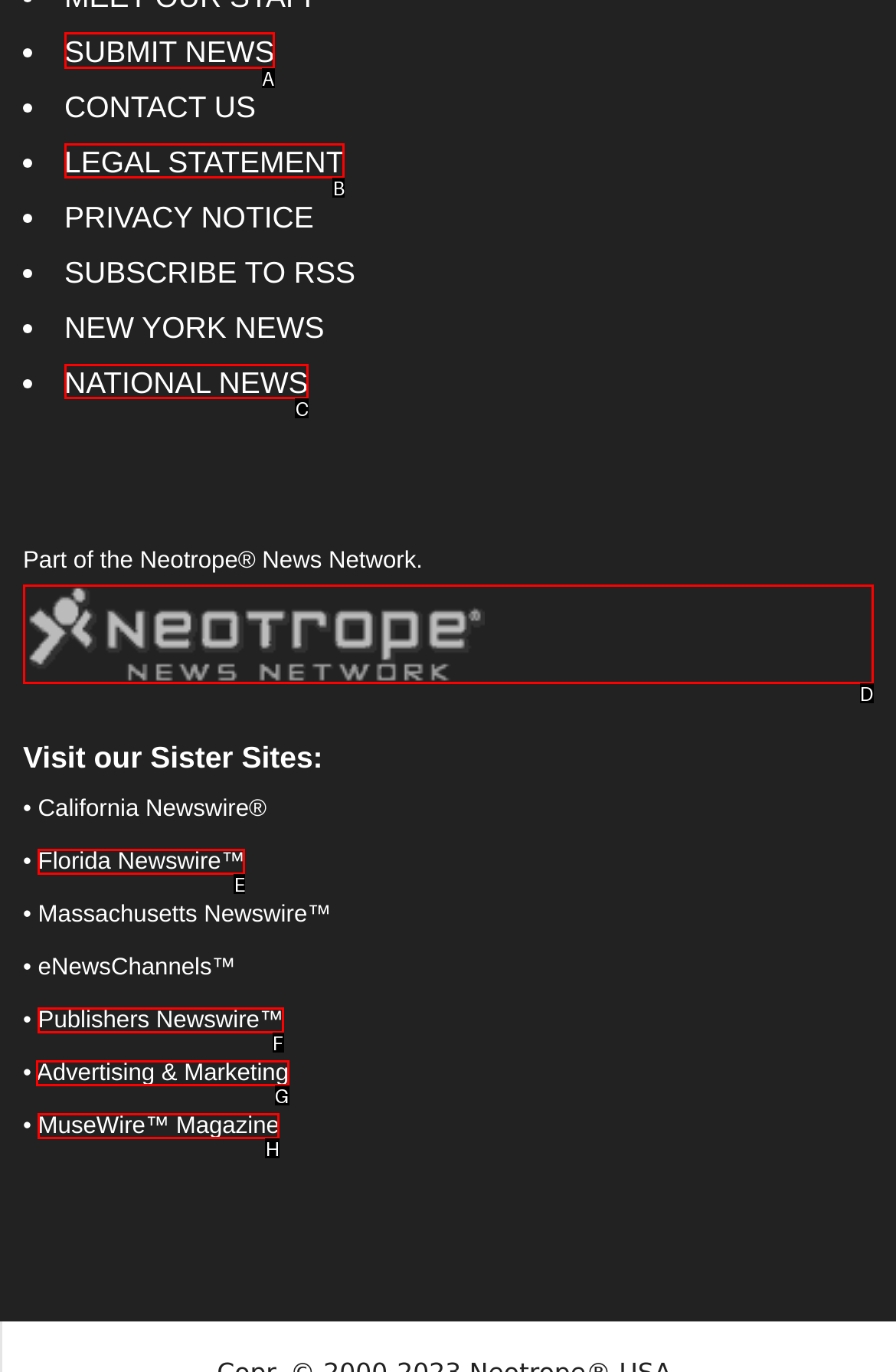Determine which HTML element should be clicked to carry out the following task: Submit news Respond with the letter of the appropriate option.

A